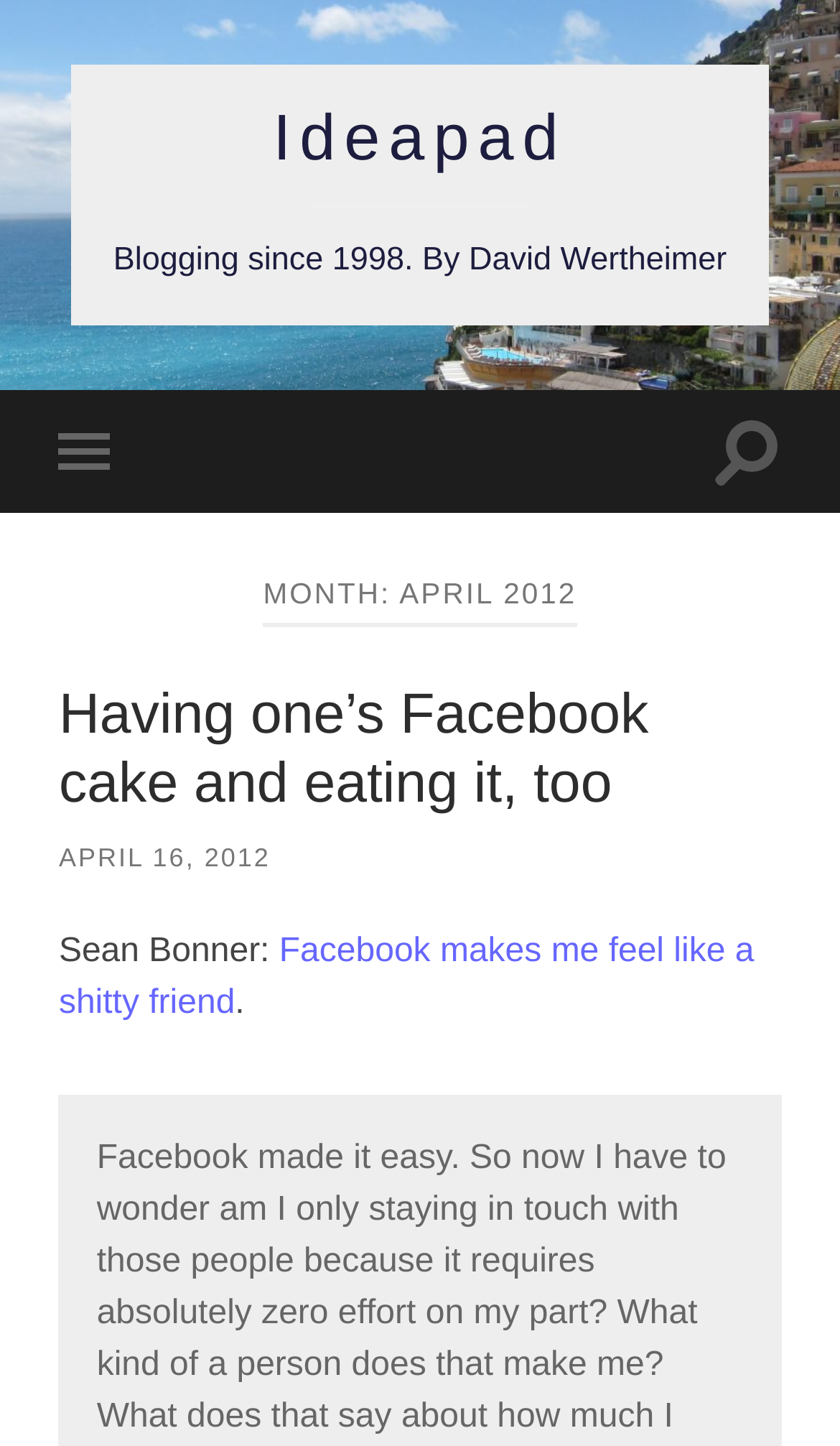What is the date of the second article? Refer to the image and provide a one-word or short phrase answer.

APRIL 16, 2012